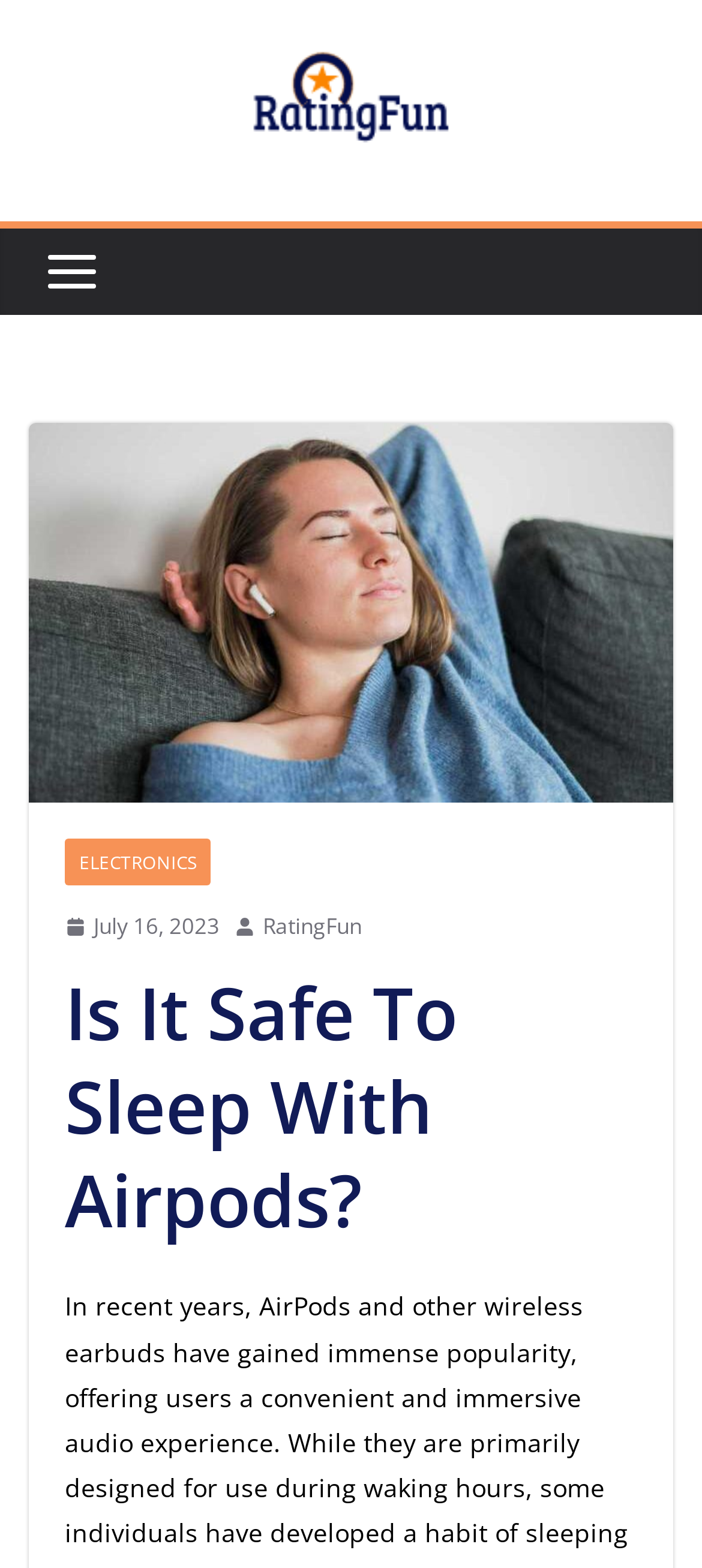What category does the article belong to?
Please provide a single word or phrase in response based on the screenshot.

ELECTRONICS